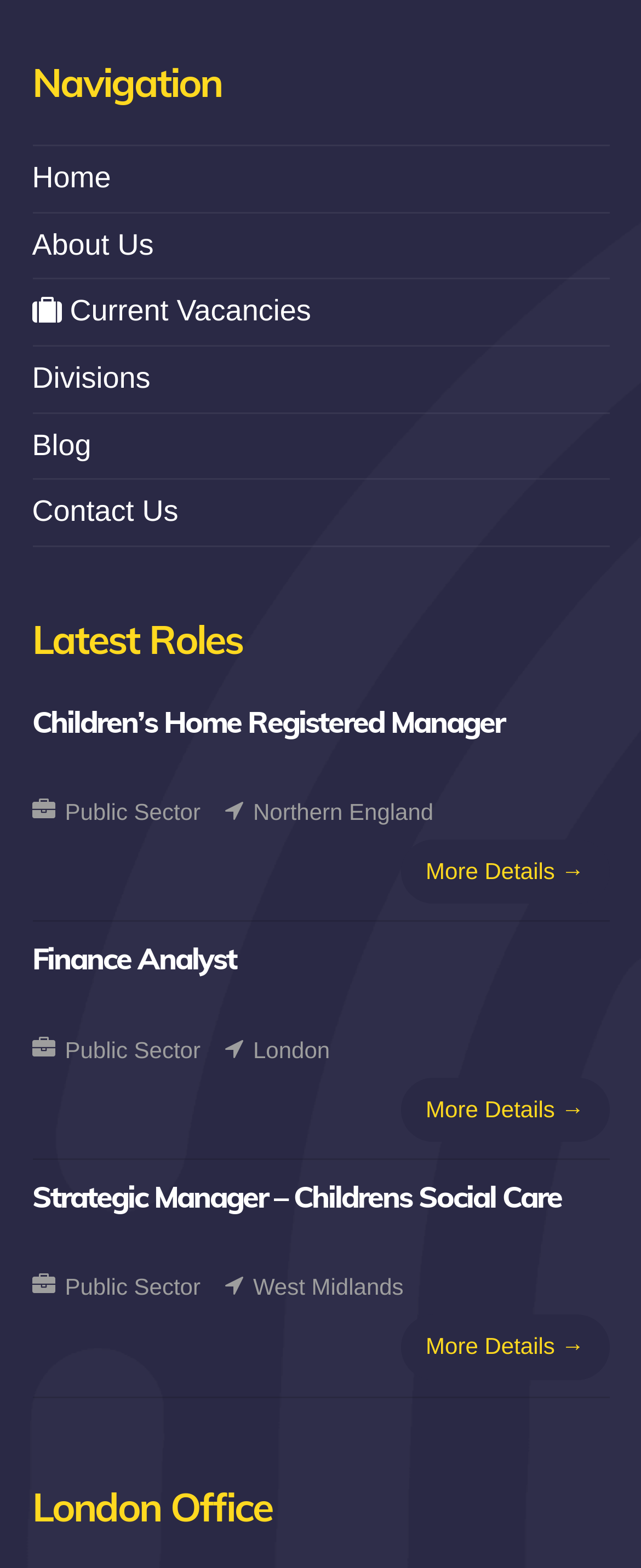What is the location of the 'Finance Analyst' role?
Relying on the image, give a concise answer in one word or a brief phrase.

London